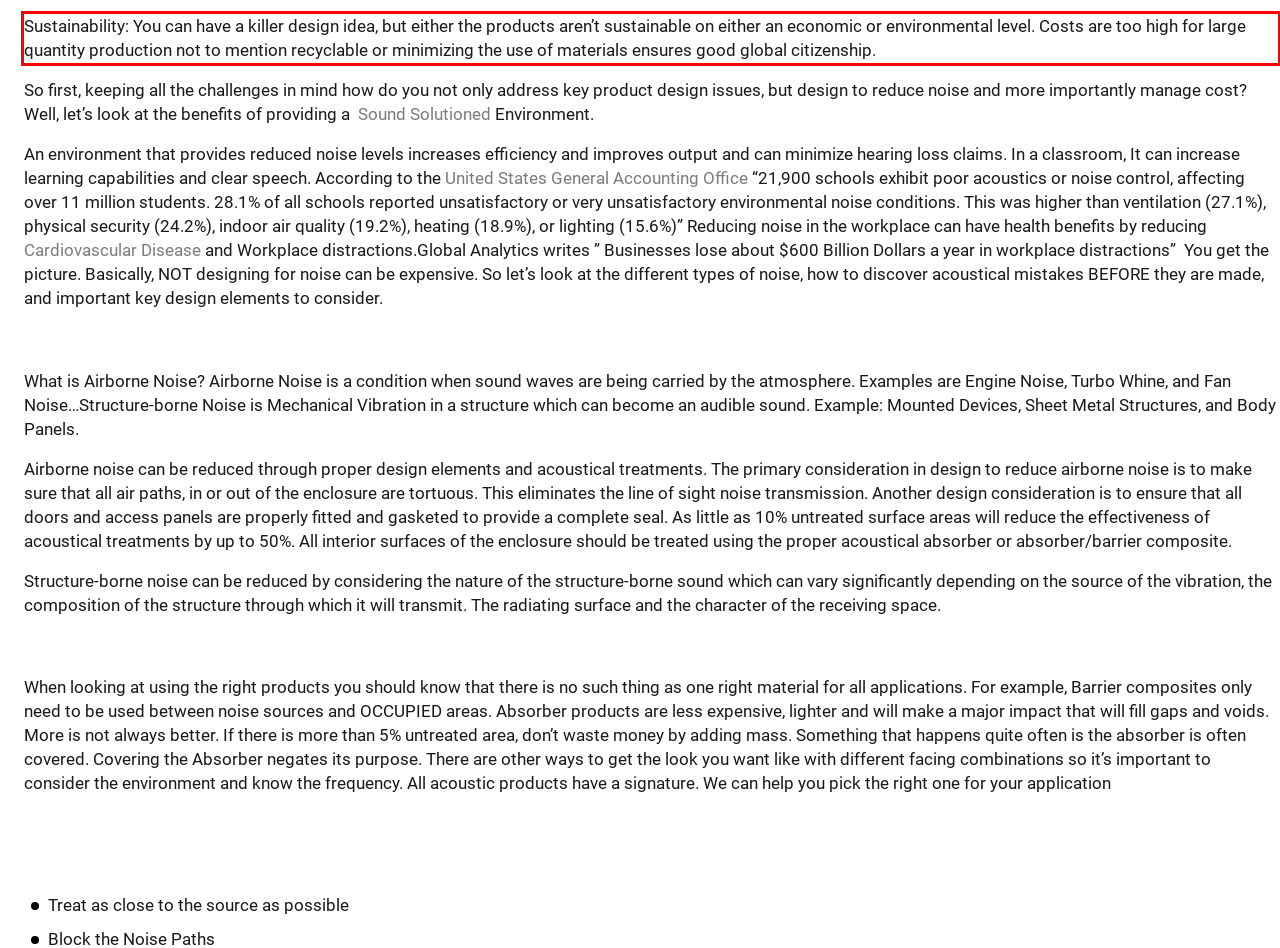Please identify and extract the text content from the UI element encased in a red bounding box on the provided webpage screenshot.

Sustainability: You can have a killer design idea, but either the products aren’t sustainable on either an economic or environmental level. Costs are too high for large quantity production not to mention recyclable or minimizing the use of materials ensures good global citizenship.